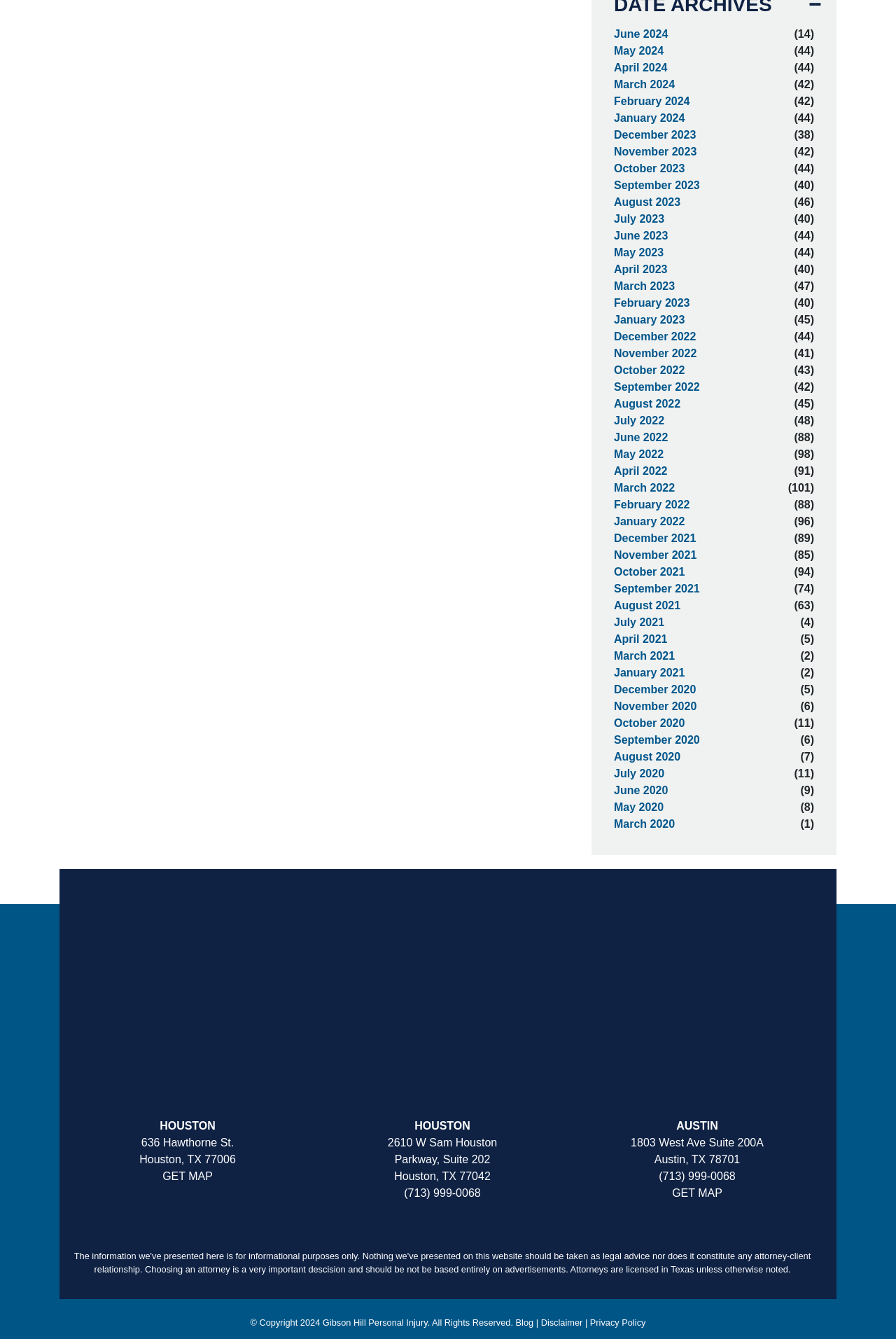Can you identify the bounding box coordinates of the clickable region needed to carry out this instruction: 'Go to April 2024'? The coordinates should be four float numbers within the range of 0 to 1, stated as [left, top, right, bottom].

[0.685, 0.045, 0.883, 0.057]